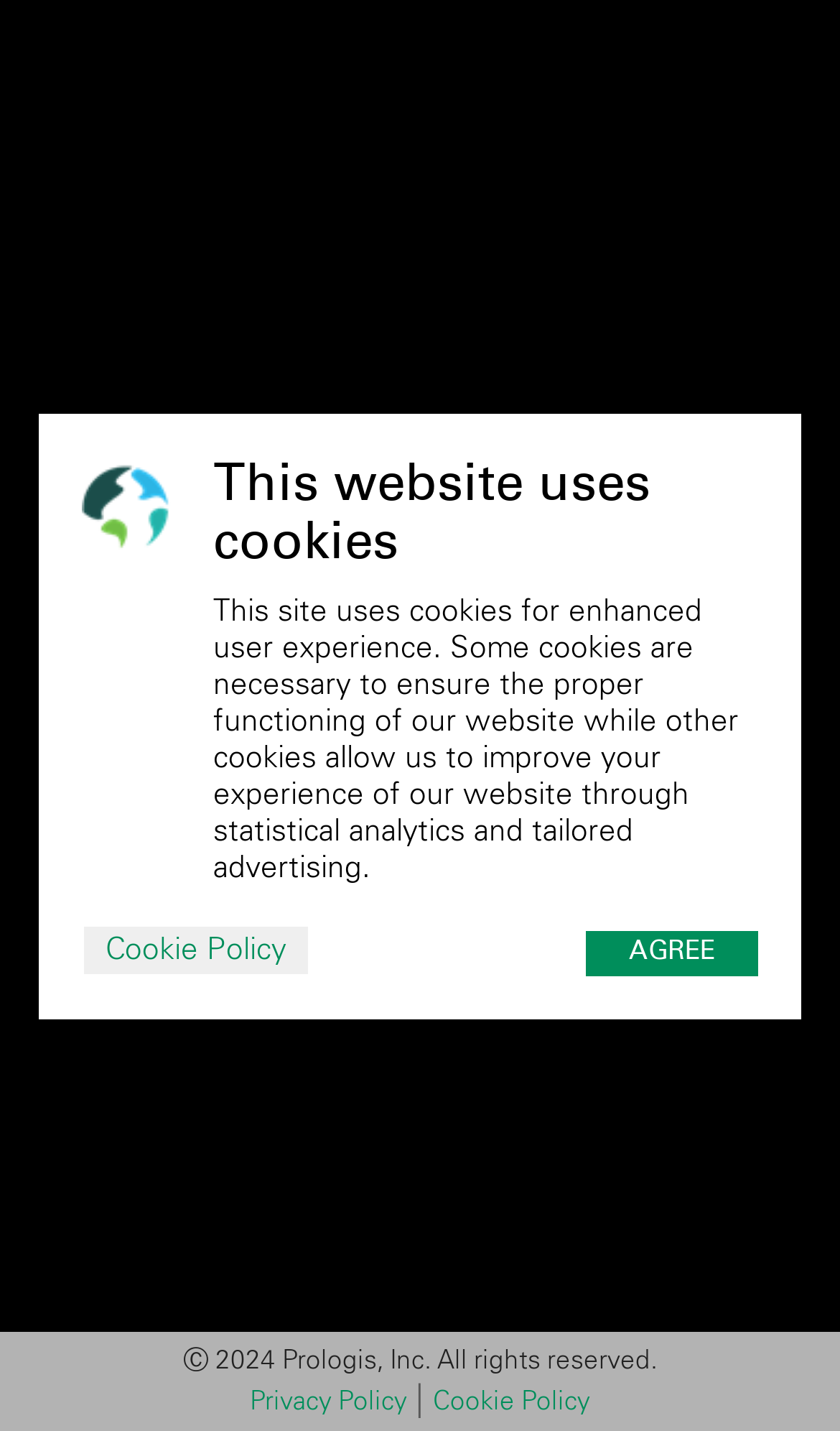How many buttons are on the cookie policy section?
Please elaborate on the answer to the question with detailed information.

The cookie policy section of the webpage contains two buttons: 'Cookie Policy' and 'AGREE'. These buttons are located within the same section, which is dedicated to informing users about the website's cookie policy.